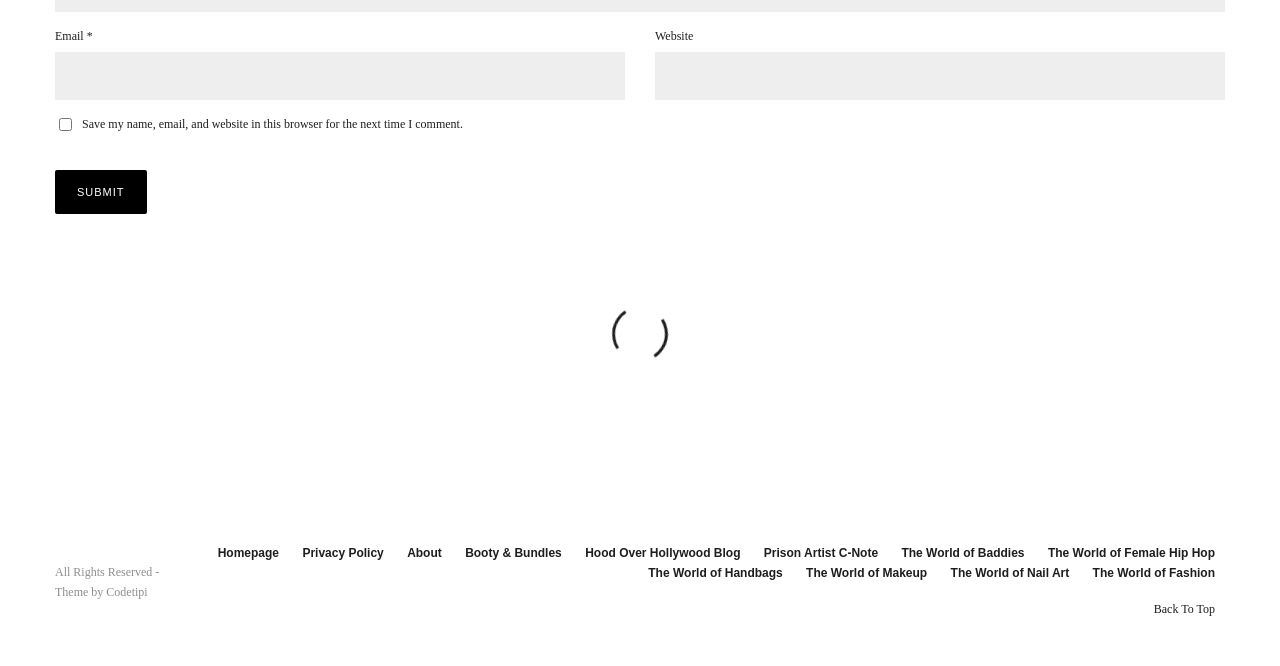Find the coordinates for the bounding box of the element with this description: "parent_node: Email * aria-describedby="email-notes" name="email"".

[0.043, 0.079, 0.488, 0.151]